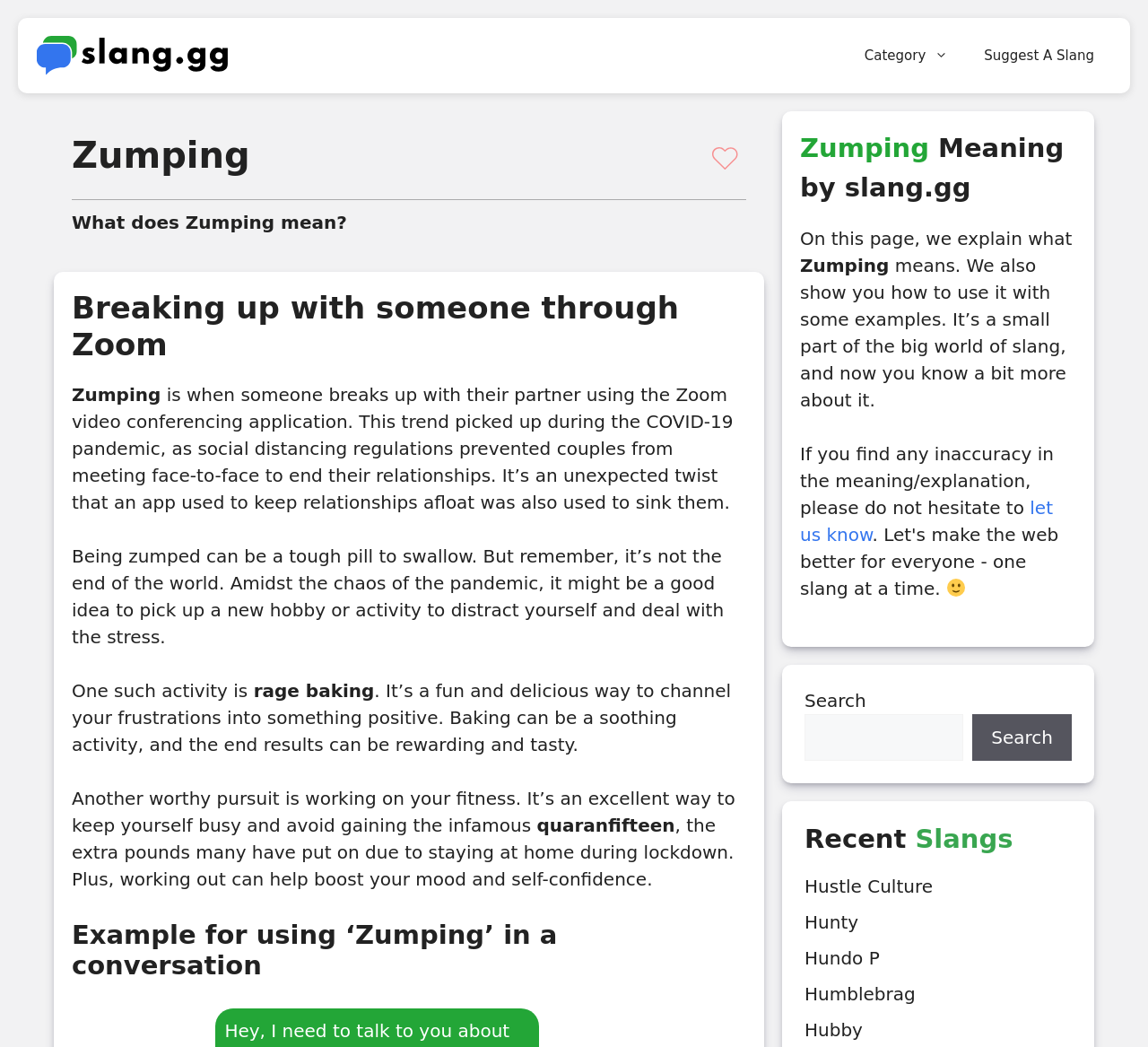Find the bounding box coordinates for the UI element that matches this description: "Hustle Culture".

[0.701, 0.836, 0.812, 0.857]